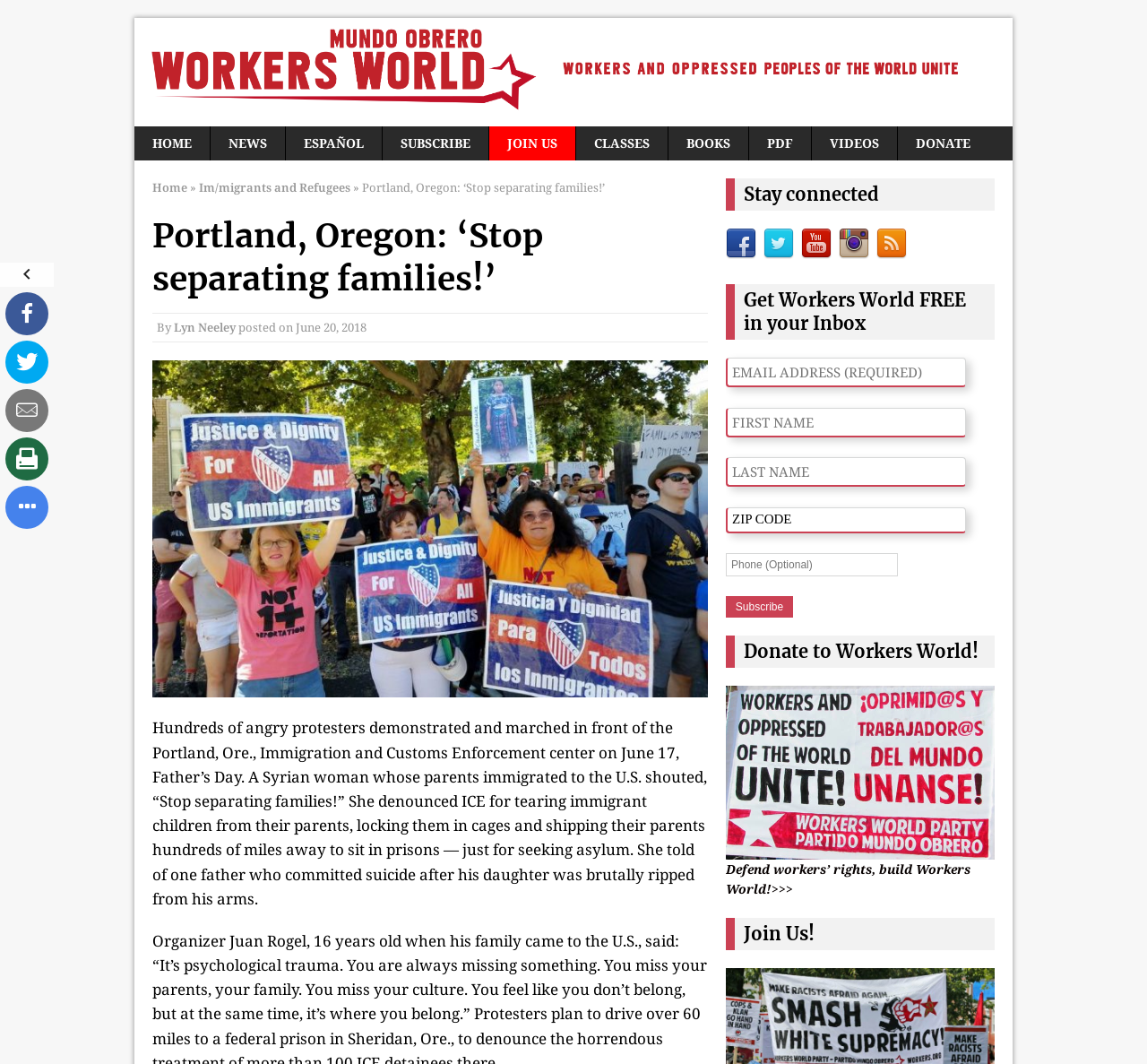Reply to the question with a single word or phrase:
What social media platforms can you follow Workers World on?

Facebook, Twitter, YouTube, Instagram